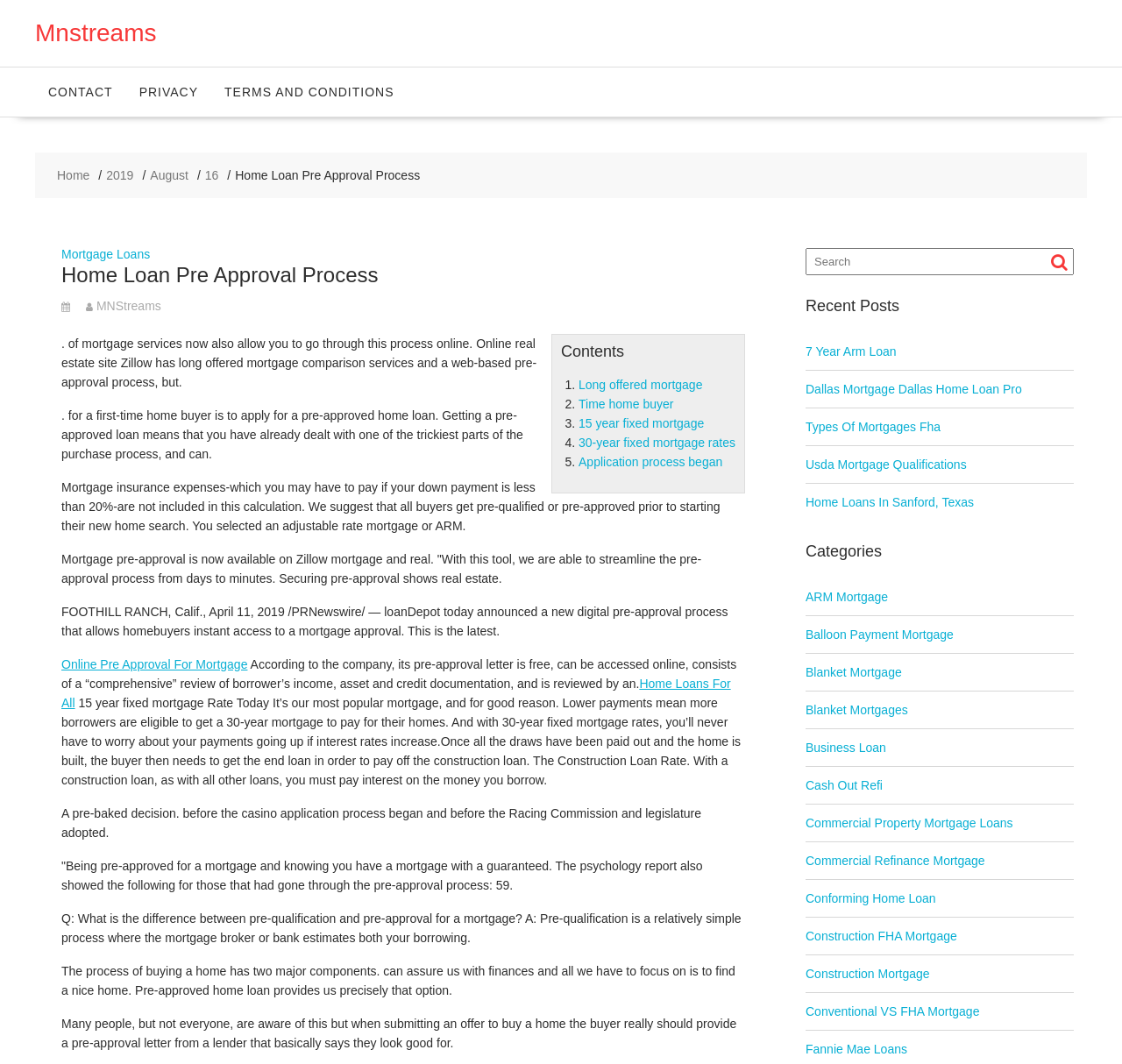What type of mortgage is mentioned as the most popular?
Please give a detailed answer to the question using the information shown in the image.

The webpage mentions that the 30-year fixed mortgage is the most popular mortgage, stating 'It’s our most popular mortgage, and for good reason. Lower payments mean more borrowers are eligible to get a 30-year mortgage to pay for their homes.'